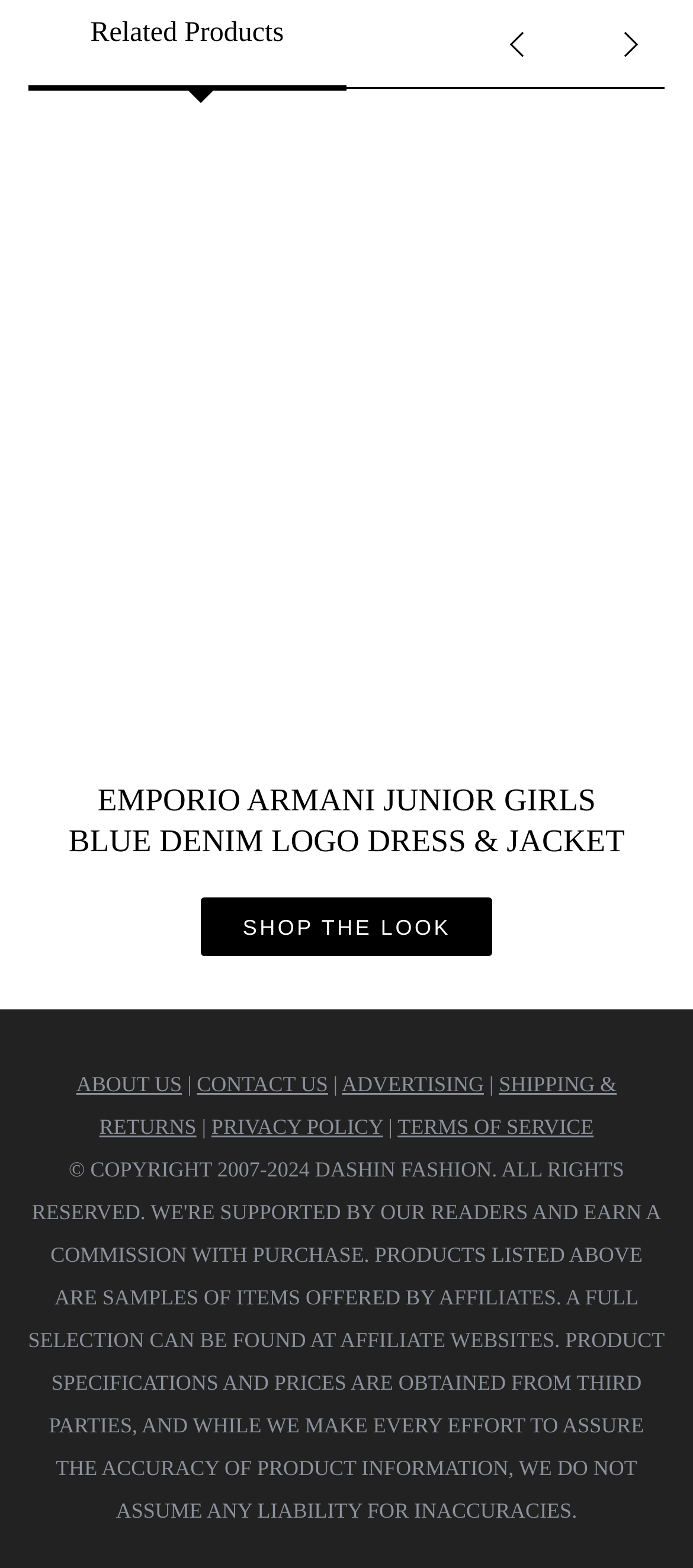Provide the bounding box coordinates of the HTML element described by the text: "ABOUT US". The coordinates should be in the format [left, top, right, bottom] with values between 0 and 1.

[0.11, 0.683, 0.262, 0.699]